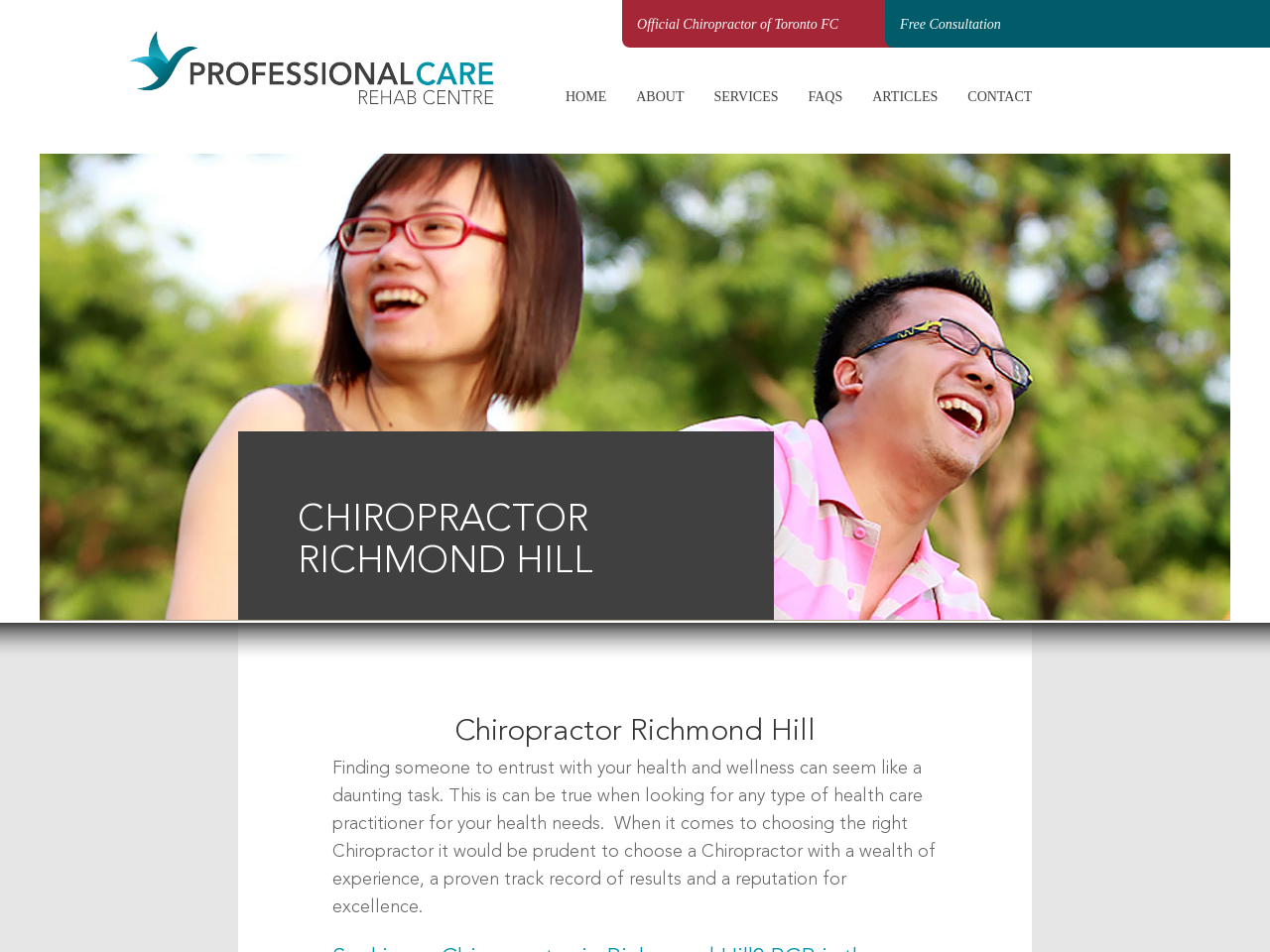Specify the bounding box coordinates of the region I need to click to perform the following instruction: "Contact the Chiropractor". The coordinates must be four float numbers in the range of 0 to 1, i.e., [left, top, right, bottom].

[0.762, 0.094, 0.813, 0.109]